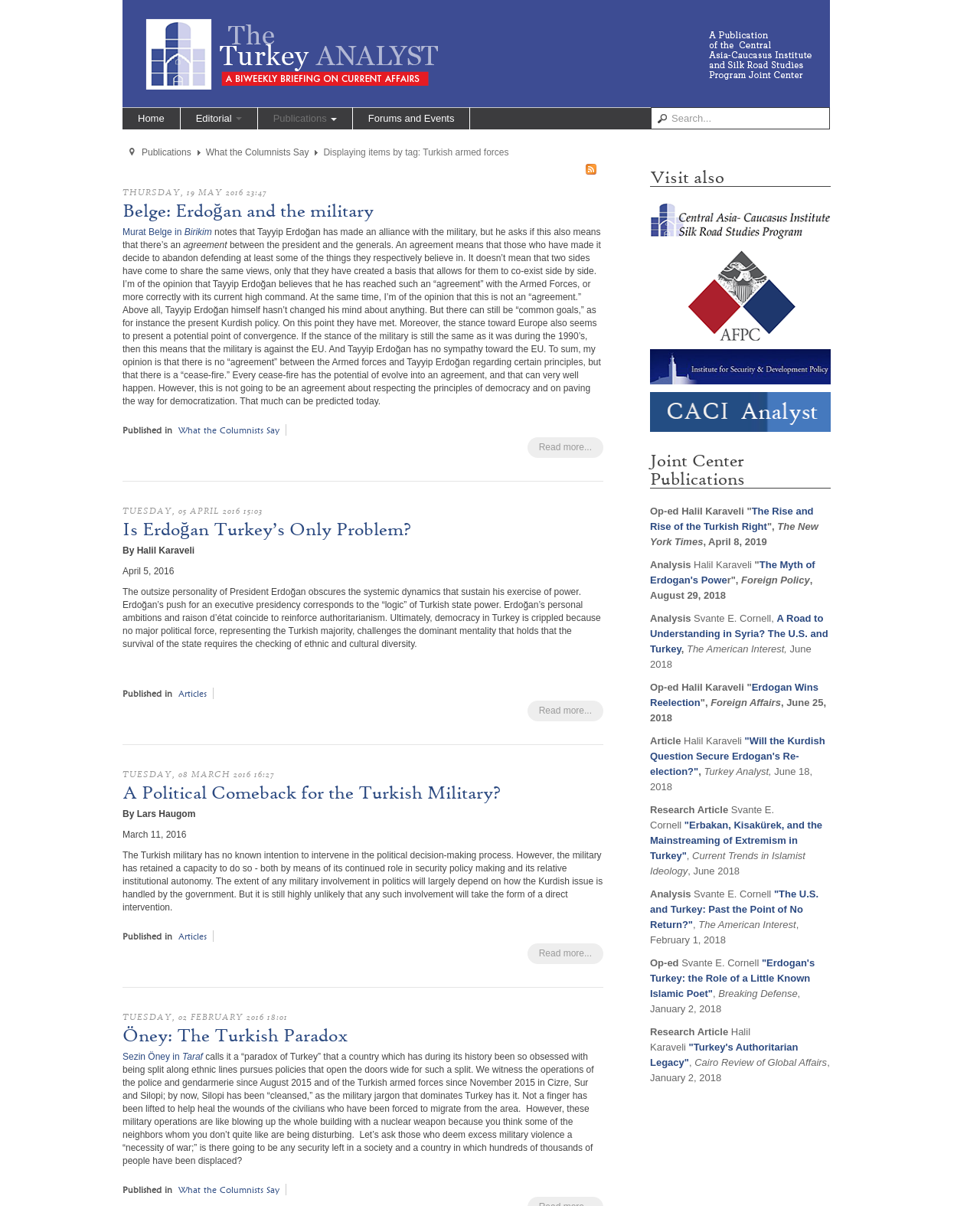Can you specify the bounding box coordinates for the region that should be clicked to fulfill this instruction: "Read more about 'Belge: Erdoğan and the military'".

[0.538, 0.363, 0.616, 0.38]